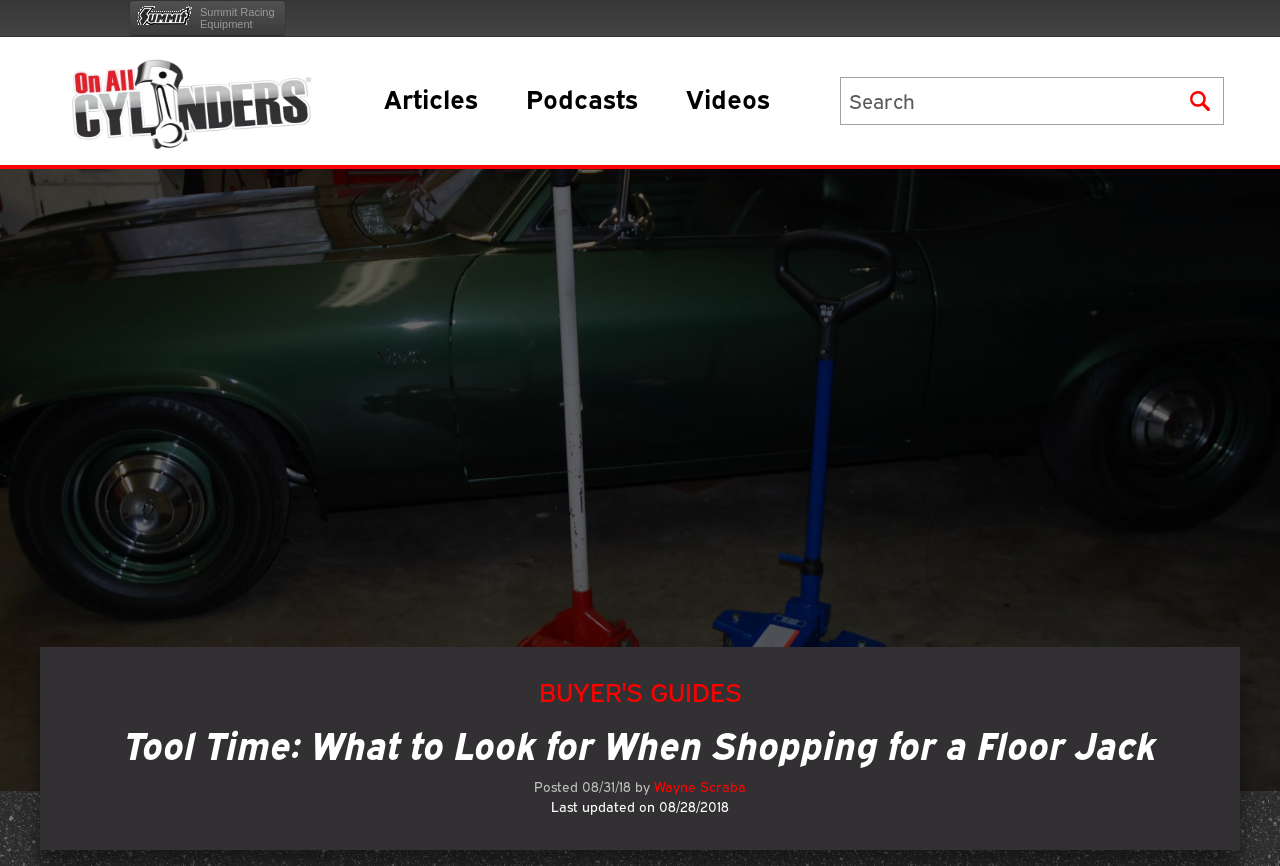Show the bounding box coordinates for the HTML element as described: "aria-label="Search" name="s" placeholder="Search"".

[0.656, 0.089, 0.956, 0.144]